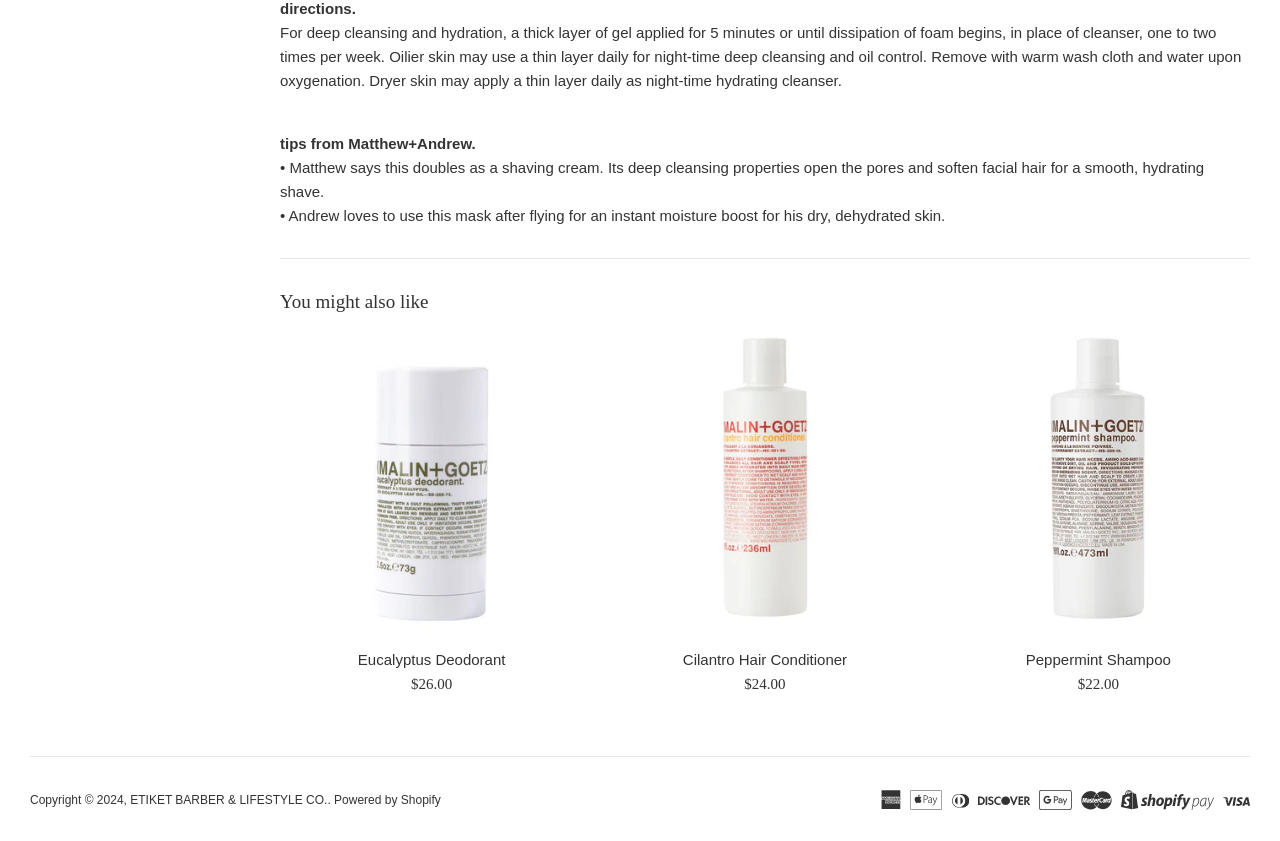Use a single word or phrase to answer the question:
What is the price of the Eucalyptus Deodorant?

$26.00